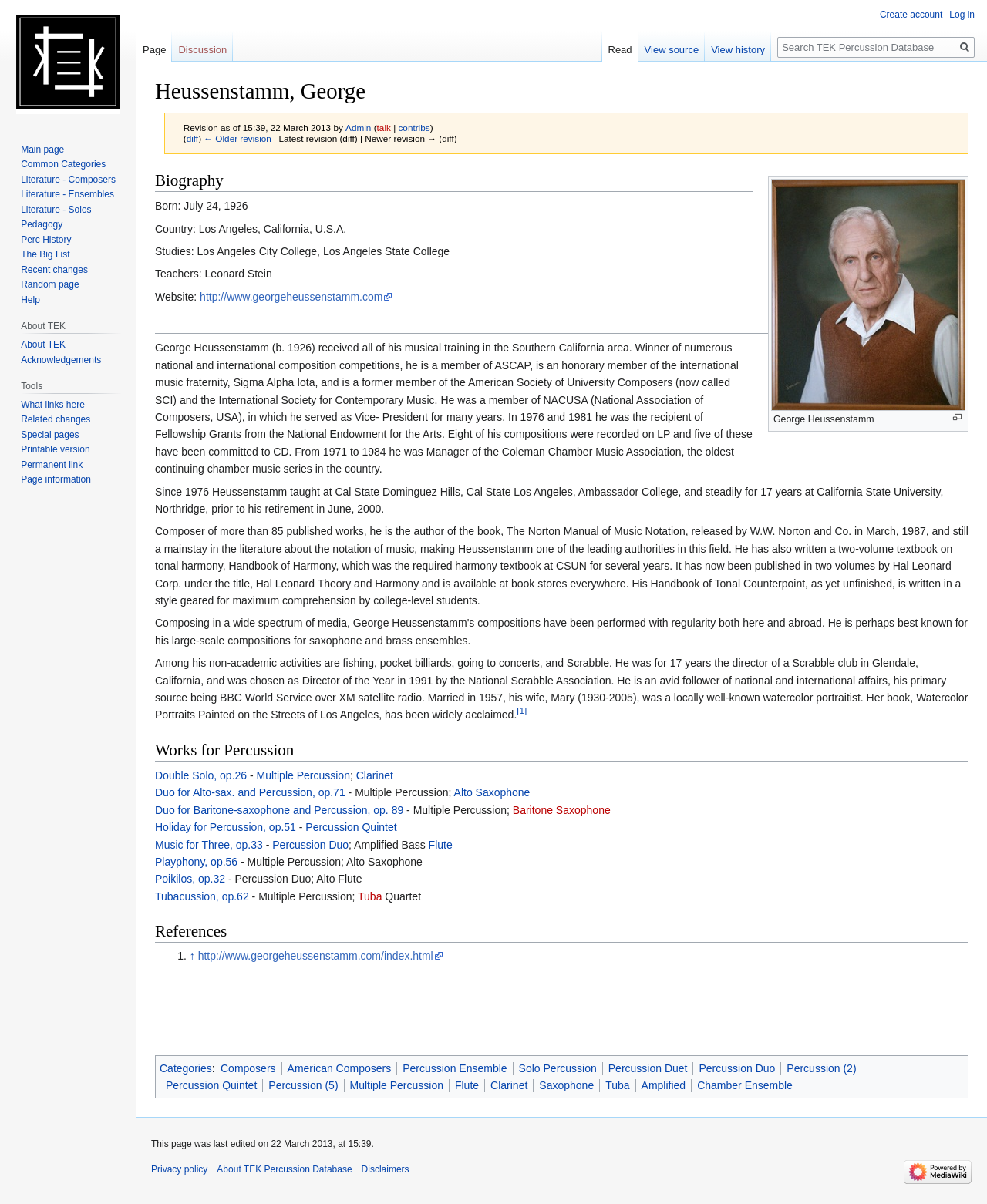Provide a comprehensive caption for the webpage.

The webpage is about George Heussenstamm, an American composer. At the top, there is a heading with his name, followed by a revision history and links to related pages. Below this, there are two links to jump to navigation and search.

The biography section is divided into several paragraphs, describing Heussenstamm's life, education, and career. There is also a section about his non-academic activities, such as fishing and playing Scrabble.

The webpage also lists Heussenstamm's works for percussion, including solo and ensemble pieces, with links to more information. These works are listed in a table format, with the title, instrumentation, and opus number.

At the bottom of the page, there are references and categories, including links to related composers, percussion ensembles, and solo percussion pieces.

There is one image on the page, which can be enlarged by clicking on the "Enlarge" link.